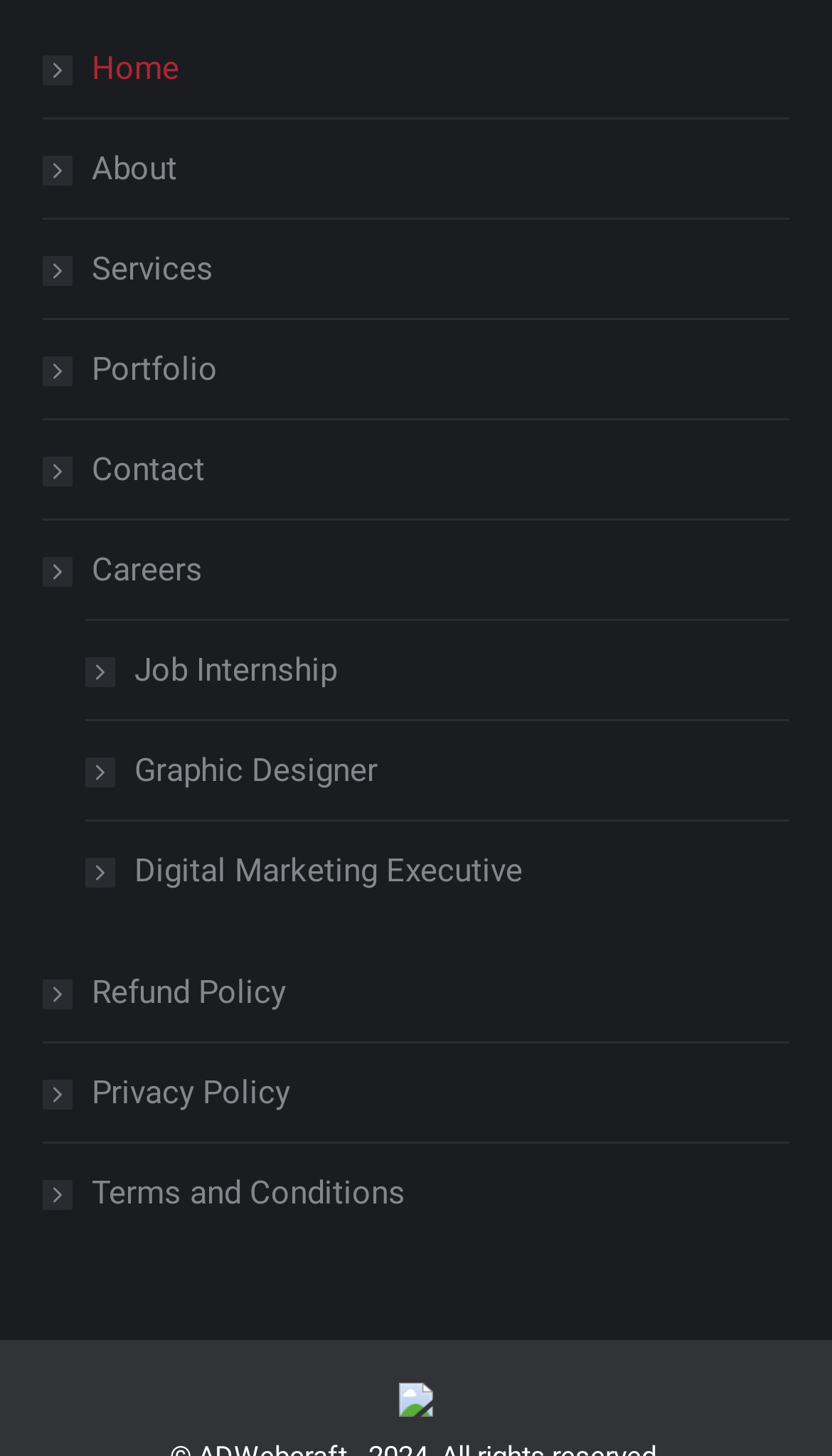Identify the bounding box coordinates of the clickable region necessary to fulfill the following instruction: "view portfolio". The bounding box coordinates should be four float numbers between 0 and 1, i.e., [left, top, right, bottom].

[0.051, 0.235, 0.262, 0.274]